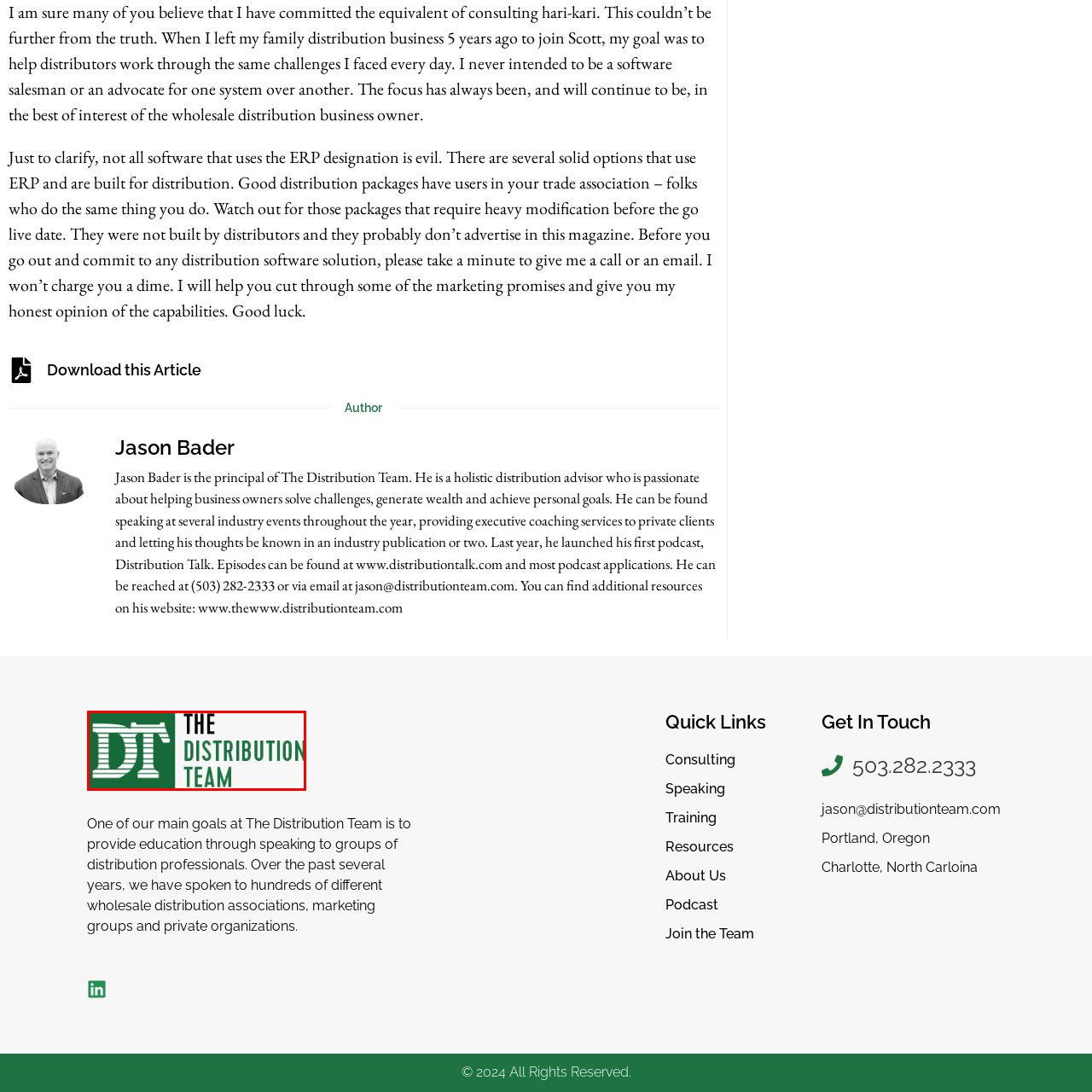Focus on the part of the image that is marked with a yellow outline and respond in detail to the following inquiry based on what you observe: 
What color is the logo's background?

The logo's background is white because the caption mentions a 'green and white color scheme', implying that the background is white and the text or accents are green.